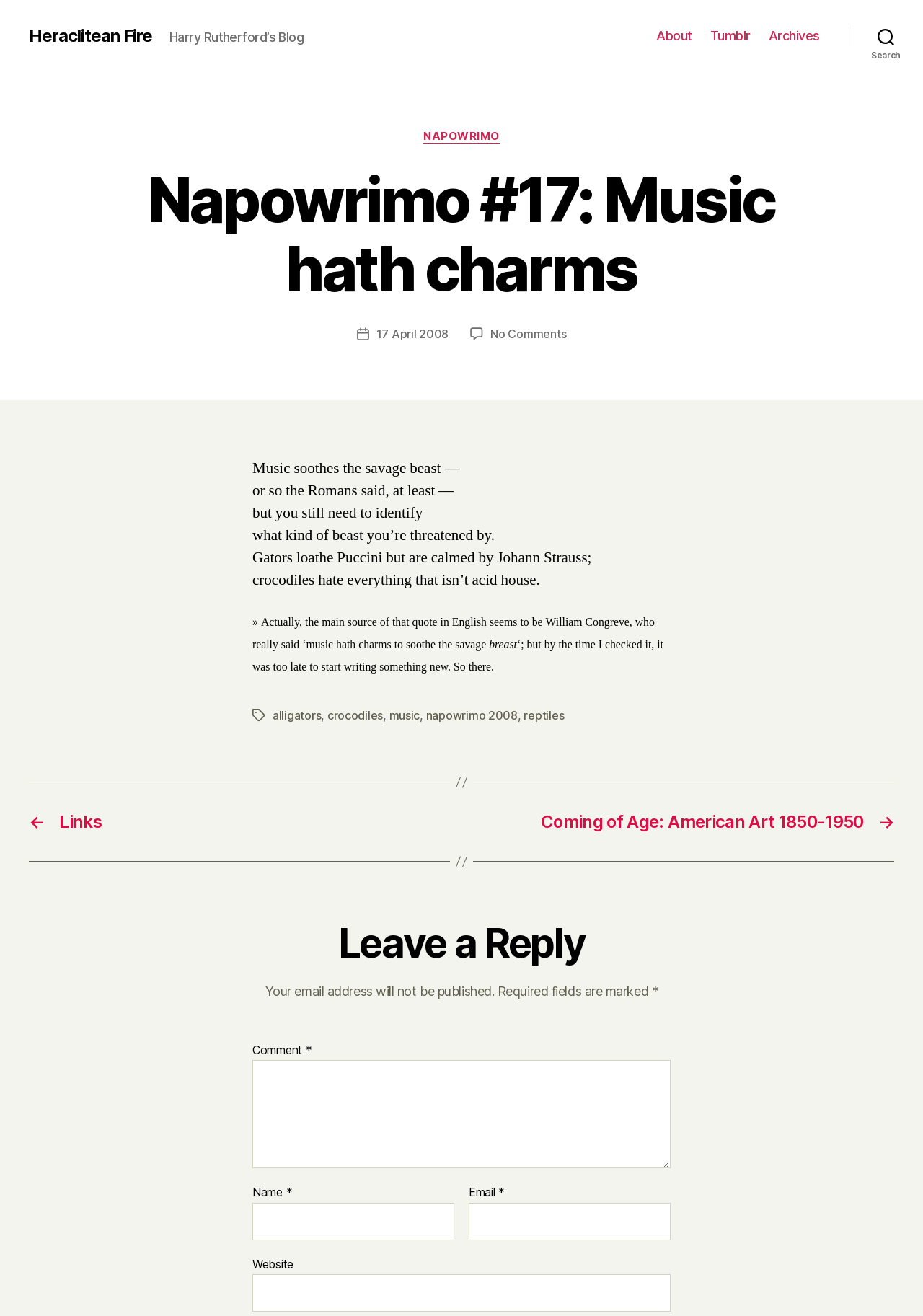Please provide a brief answer to the question using only one word or phrase: 
What is the post date of the article?

17 April 2008